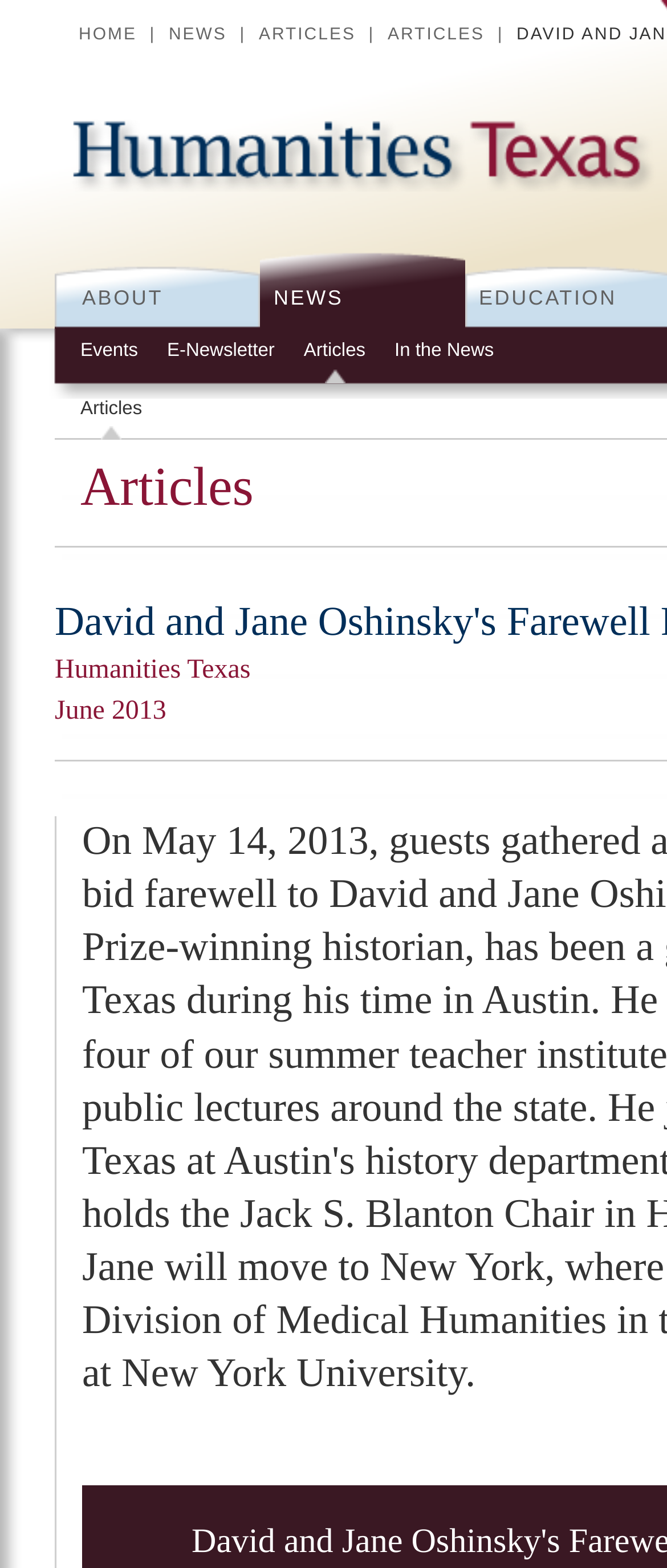Ascertain the bounding box coordinates for the UI element detailed here: "Articles". The coordinates should be provided as [left, top, right, bottom] with each value being a float between 0 and 1.

[0.121, 0.254, 0.213, 0.267]